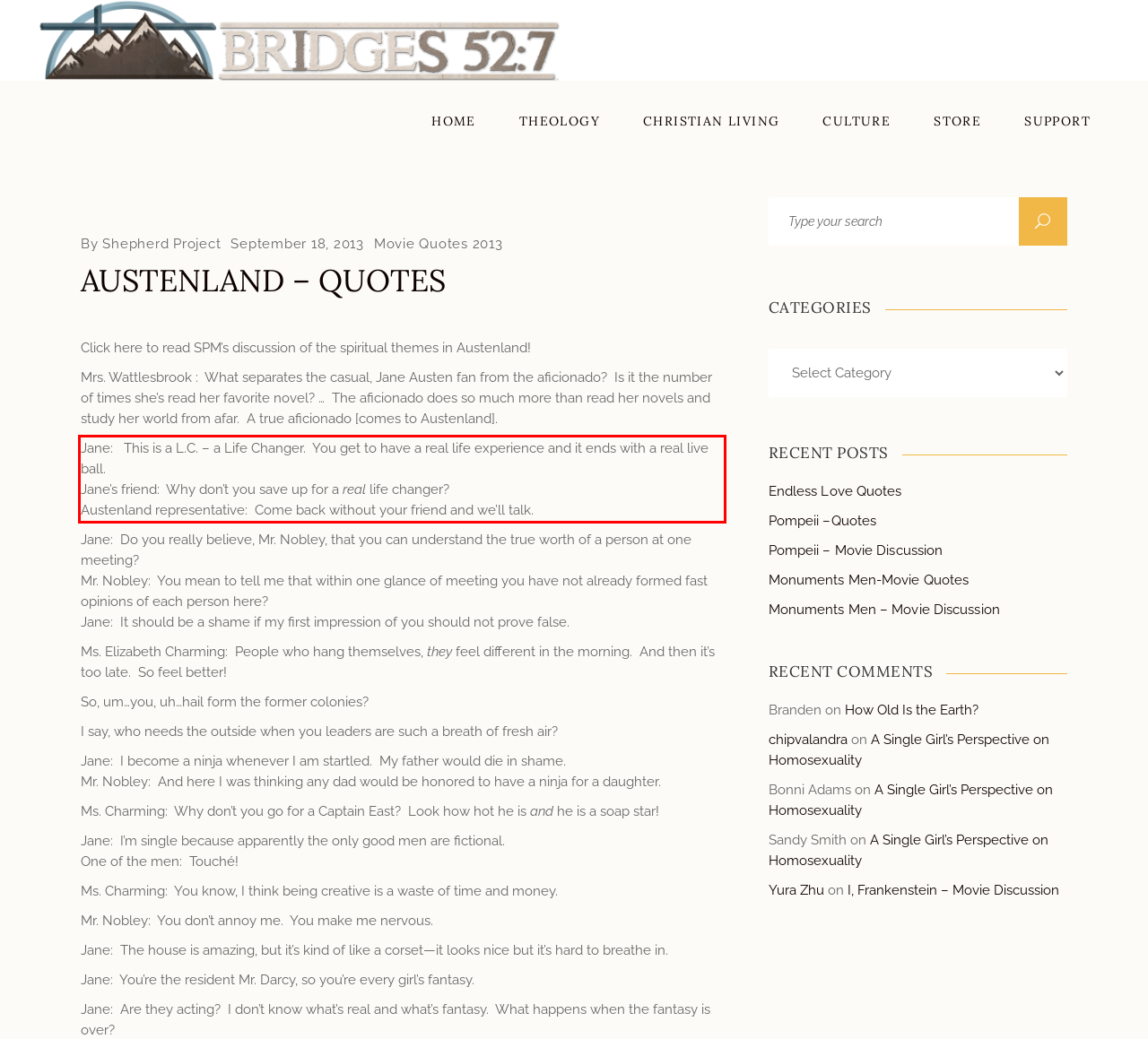Please perform OCR on the text within the red rectangle in the webpage screenshot and return the text content.

Jane: This is a L.C. – a Life Changer. You get to have a real life experience and it ends with a real live ball. Jane’s friend: Why don’t you save up for a real life changer? Austenland representative: Come back without your friend and we’ll talk.